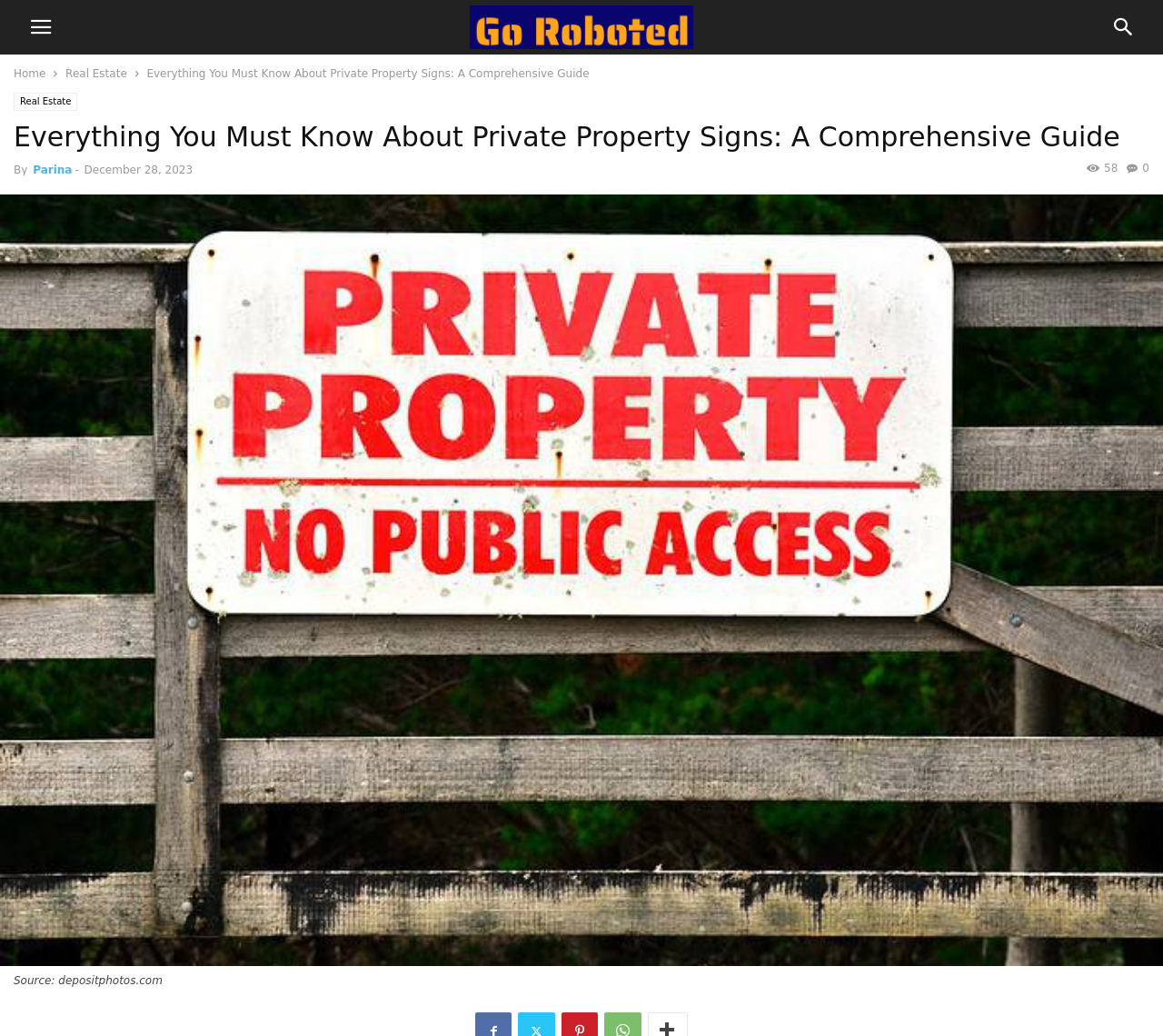Answer the question below with a single word or a brief phrase: 
What is the author of the article?

Parina